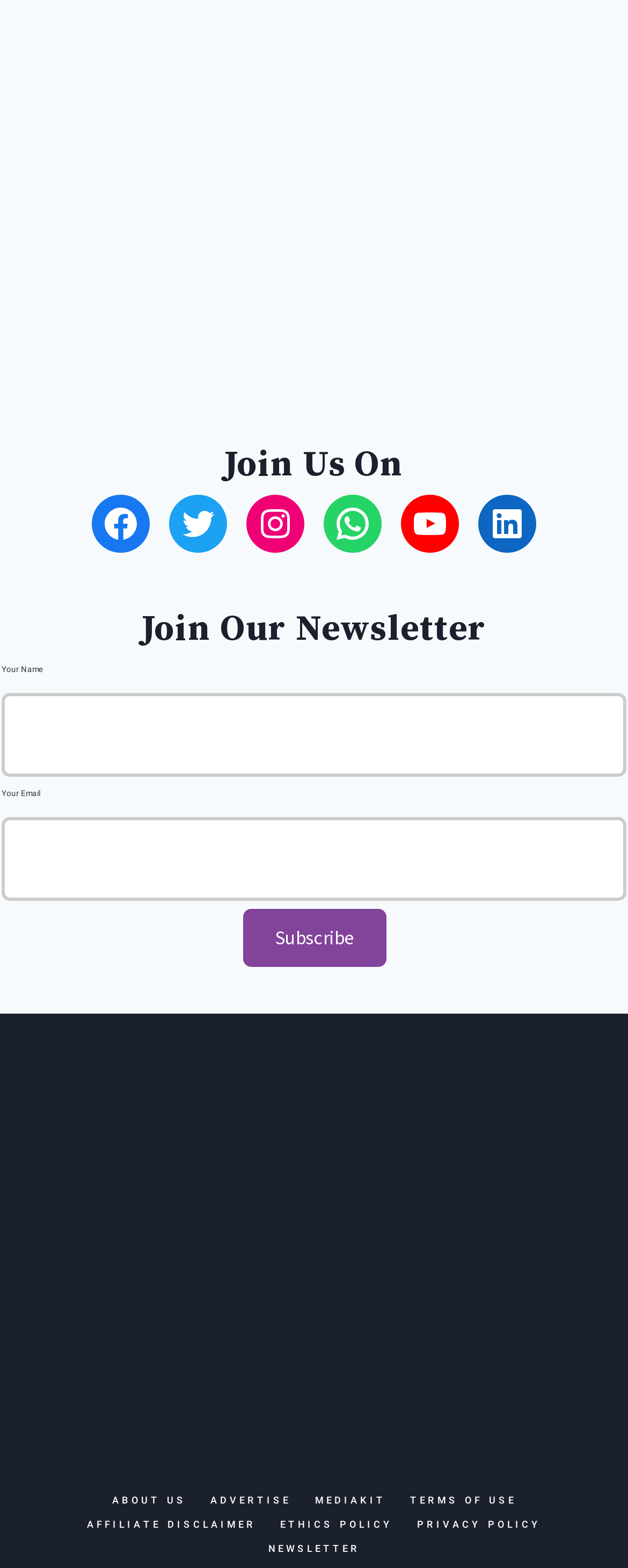Determine the bounding box coordinates of the region I should click to achieve the following instruction: "View the ABOUT US page". Ensure the bounding box coordinates are four float numbers between 0 and 1, i.e., [left, top, right, bottom].

[0.159, 0.949, 0.315, 0.964]